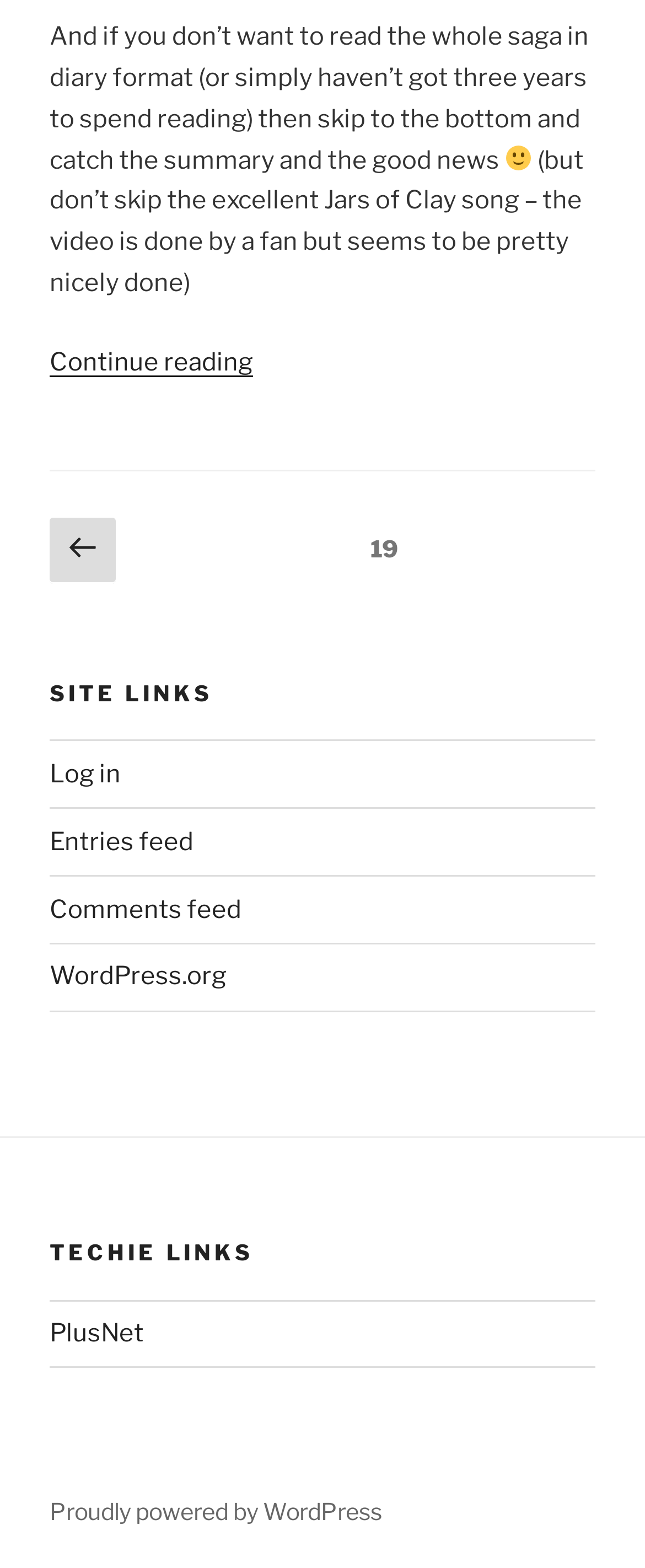Given the description: "Log in", determine the bounding box coordinates of the UI element. The coordinates should be formatted as four float numbers between 0 and 1, [left, top, right, bottom].

[0.077, 0.484, 0.187, 0.503]